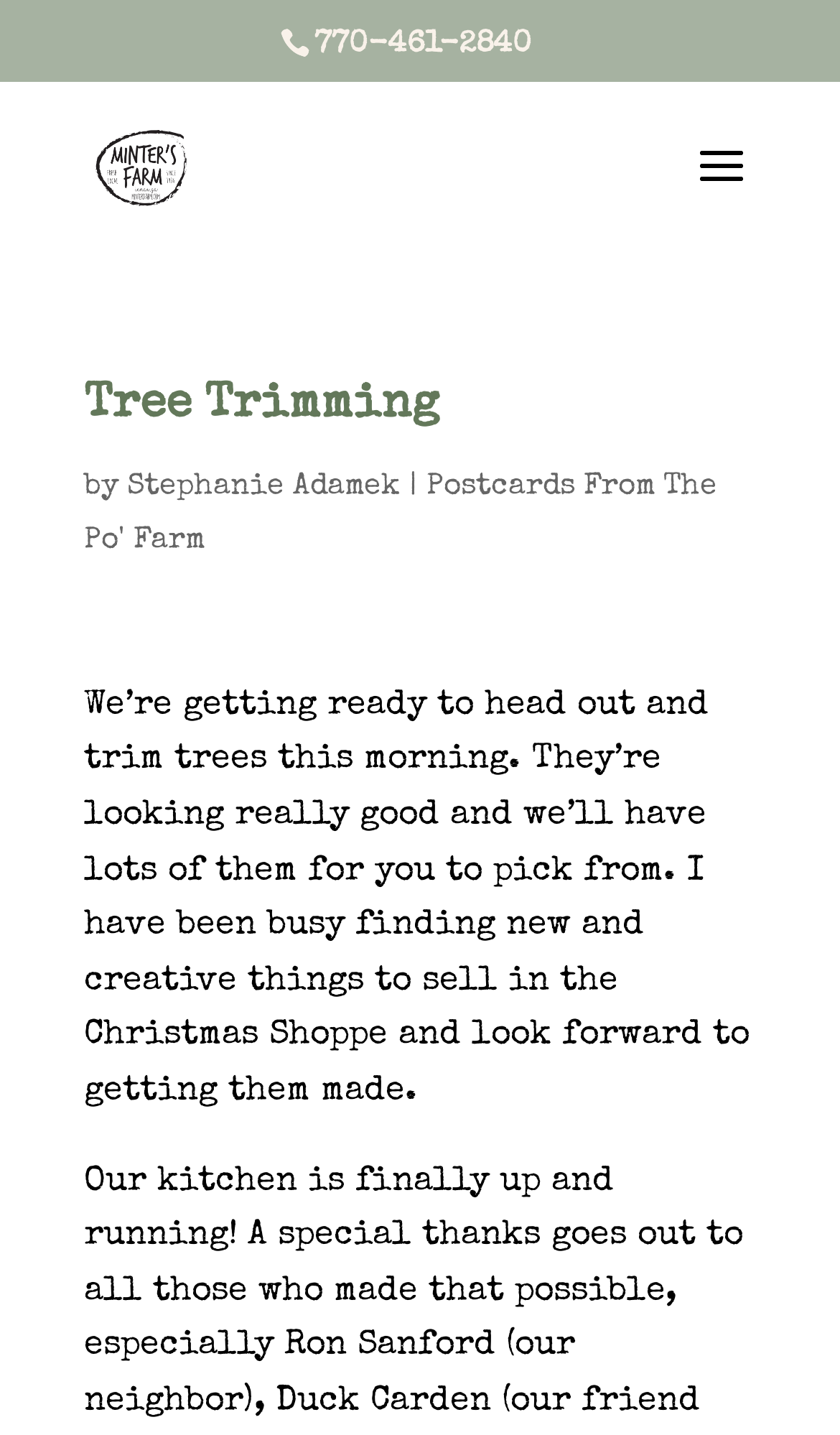Determine the bounding box for the described UI element: "January 18, 2024January 18, 2024".

None